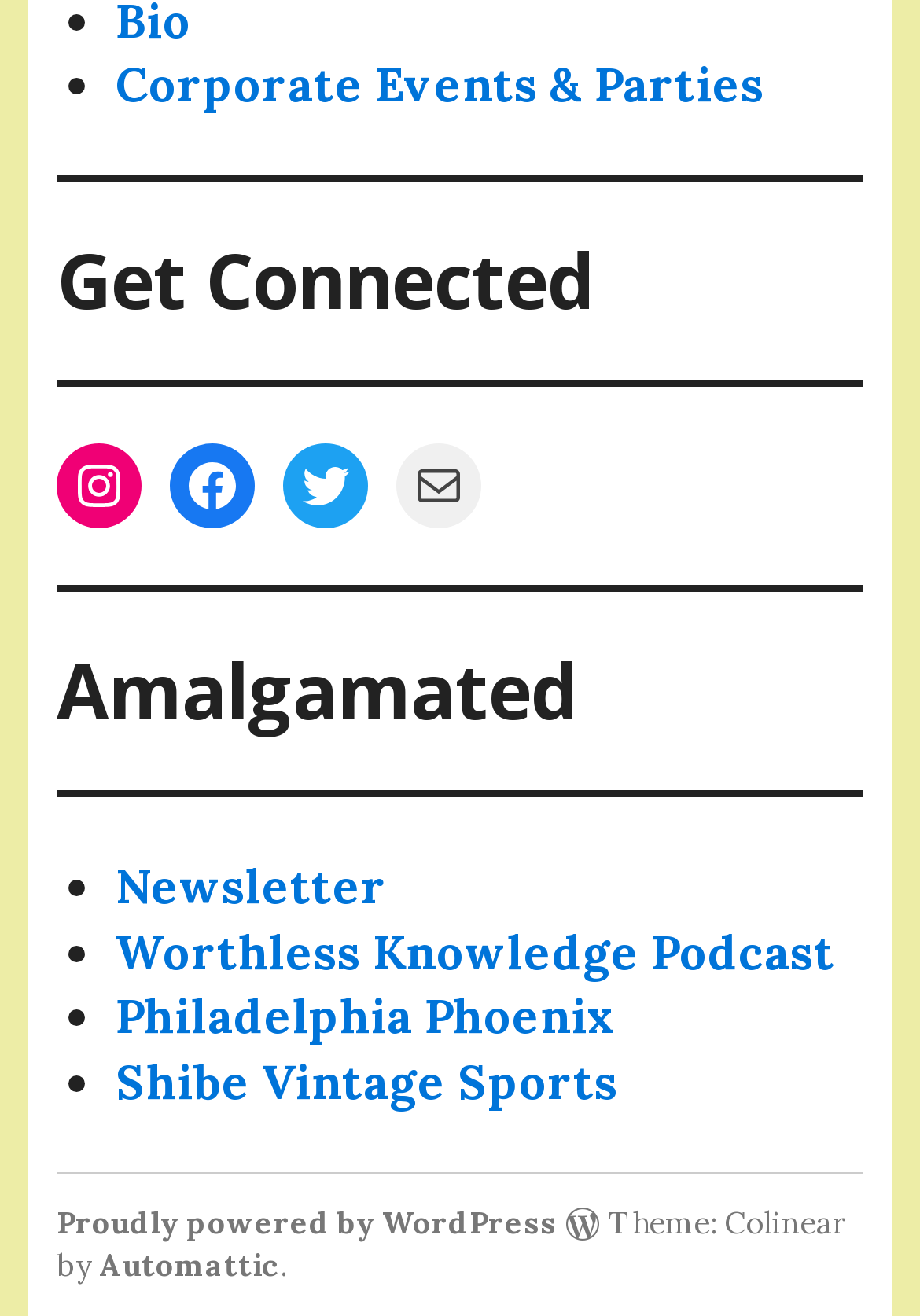Given the following UI element description: "Mail", find the bounding box coordinates in the webpage screenshot.

[0.431, 0.337, 0.523, 0.401]